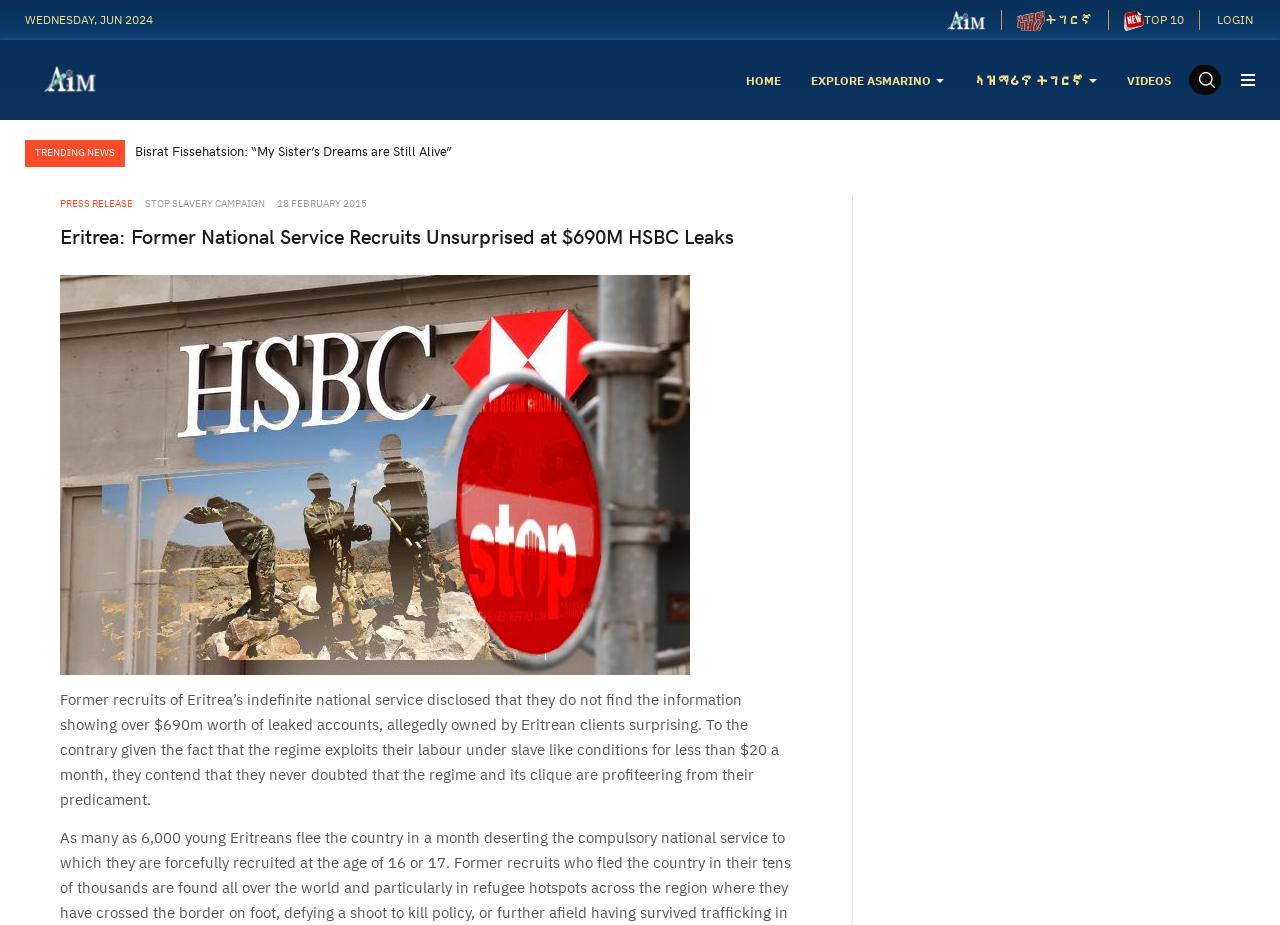Answer with a single word or phrase: 
What is the title of the main article?

Eritrea: Former National Service Recruits Unsurprised at $690M HSBC Leaks